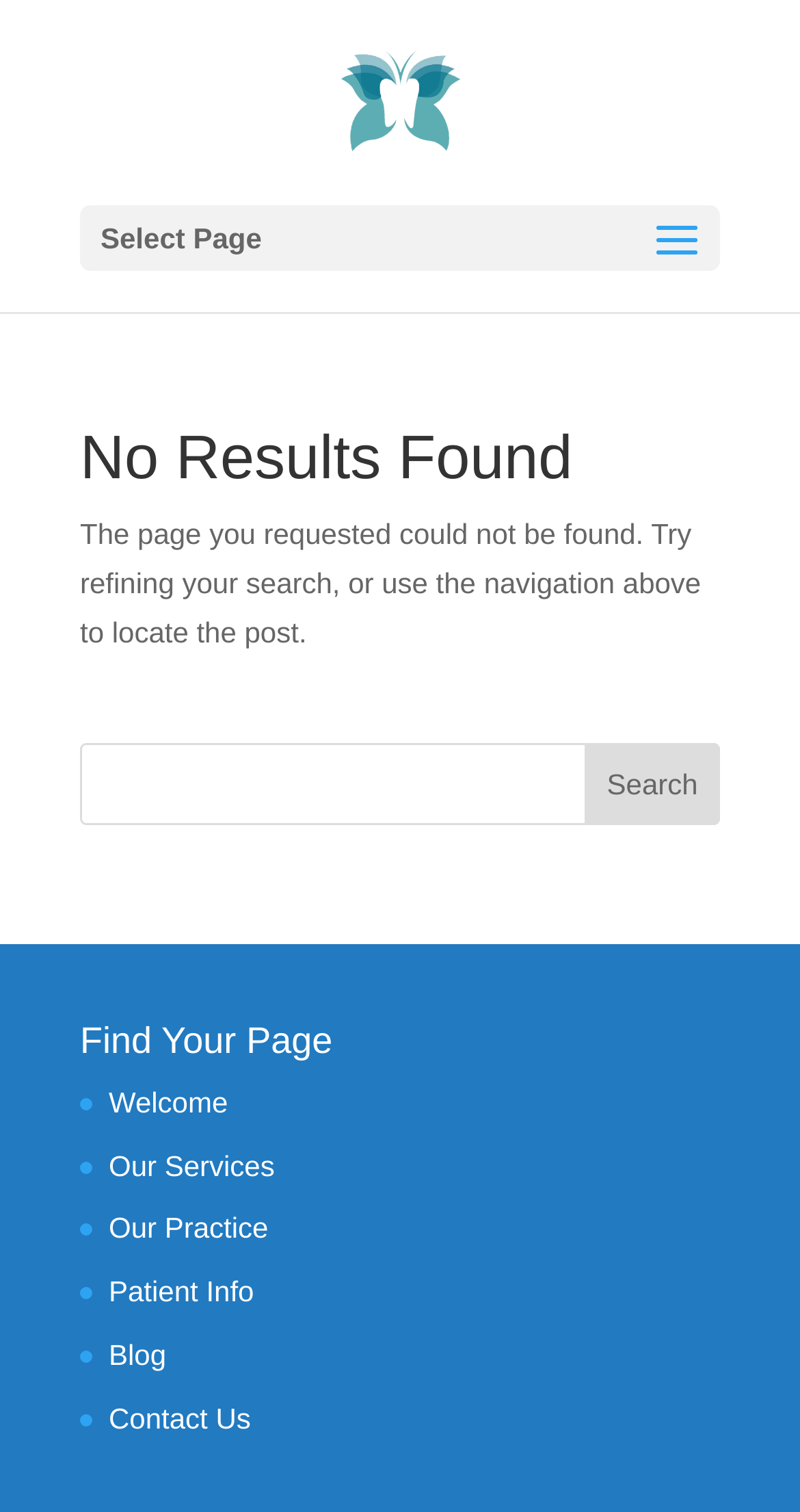Respond to the question below with a single word or phrase:
What is the name of the dentist?

Dr. Monica Puentes